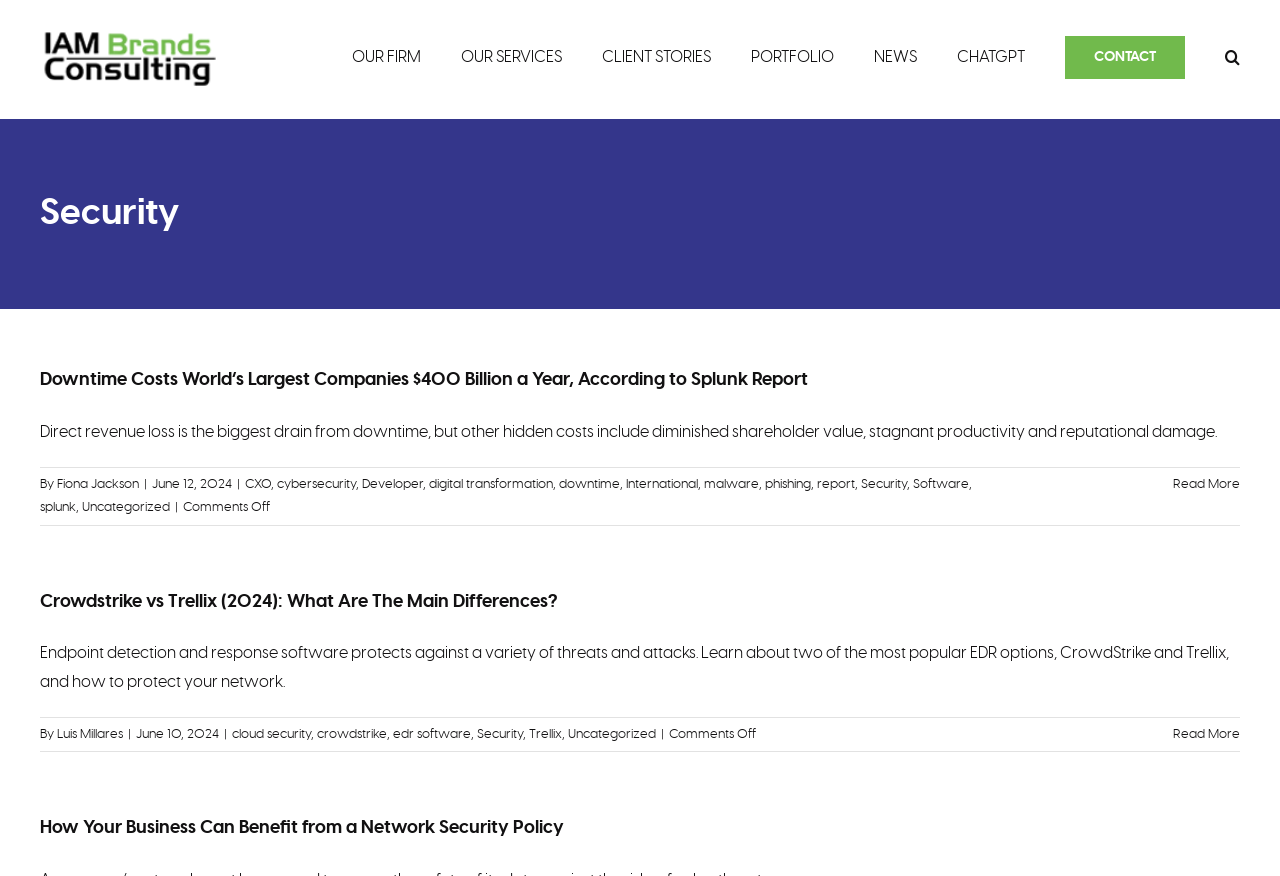Create a full and detailed caption for the entire webpage.

The webpage is about security, specifically IAM Brands Consulting, and features a logo at the top left corner. Below the logo, there is a main menu navigation bar with links to various sections, including "OUR FIRM", "OUR SERVICES", "CLIENT STORIES", "PORTFOLIO", "NEWS", "CHATGPT", and "CONTACT". 

On the left side, there is a heading "Security" followed by three articles. The first article has a heading "Downtime Costs World’s Largest Companies $400 Billion a Year, According to Splunk Report" and discusses the costs of downtime, including direct revenue loss, diminished shareholder value, stagnant productivity, and reputational damage. The article is written by Fiona Jackson and has links to related topics such as CXO, cybersecurity, developer, digital transformation, downtime, International, malware, phishing, report, Security, Software, and splunk.

The second article has a heading "Crowdstrike vs Trellix (2024): What Are The Main Differences?" and compares two endpoint detection and response software options, CrowdStrike and Trellix. The article is written by Luis Millares and has links to related topics such as cloud security, crowdstrike, edr software, Security, Trellix, and Uncategorized.

The third article has a heading "How Your Business Can Benefit from a Network Security Policy" and discusses the importance of having a network security policy for businesses. Each article has a "Read More" link at the bottom.

Overall, the webpage appears to be a blog or news site focused on security and technology, with multiple articles and links to related topics.